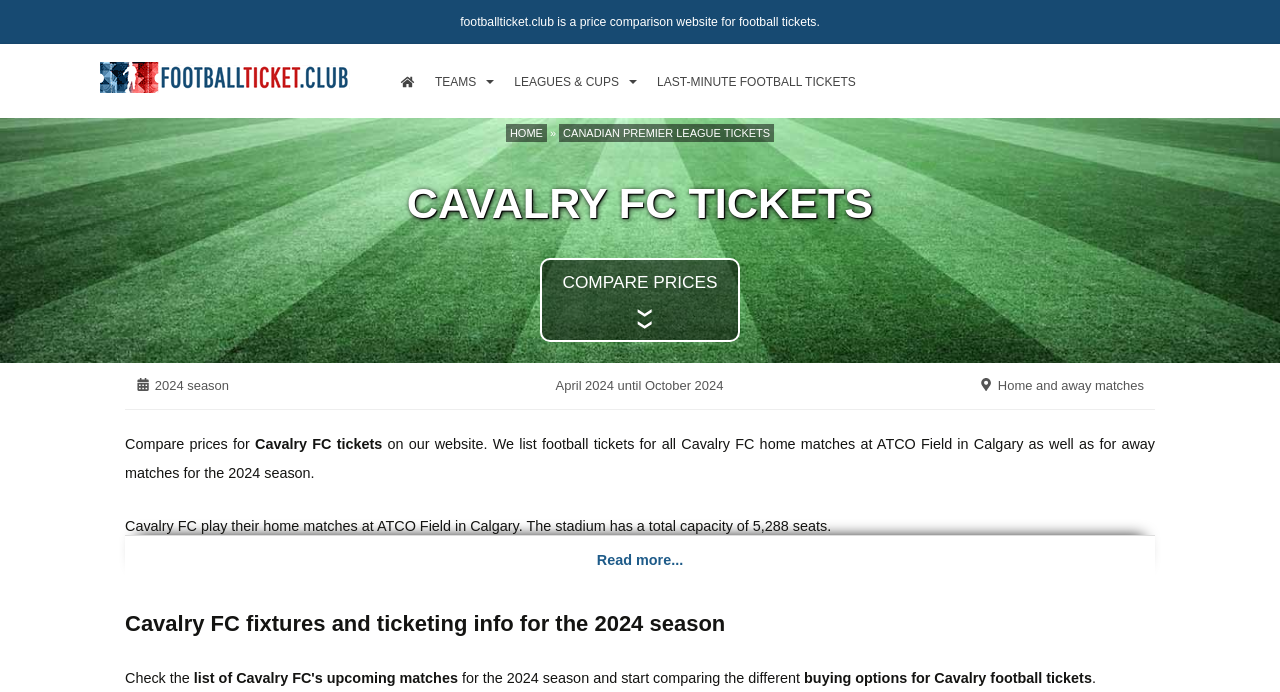Find the bounding box coordinates of the clickable area that will achieve the following instruction: "Check the last-minute football tickets".

[0.506, 0.064, 0.676, 0.171]